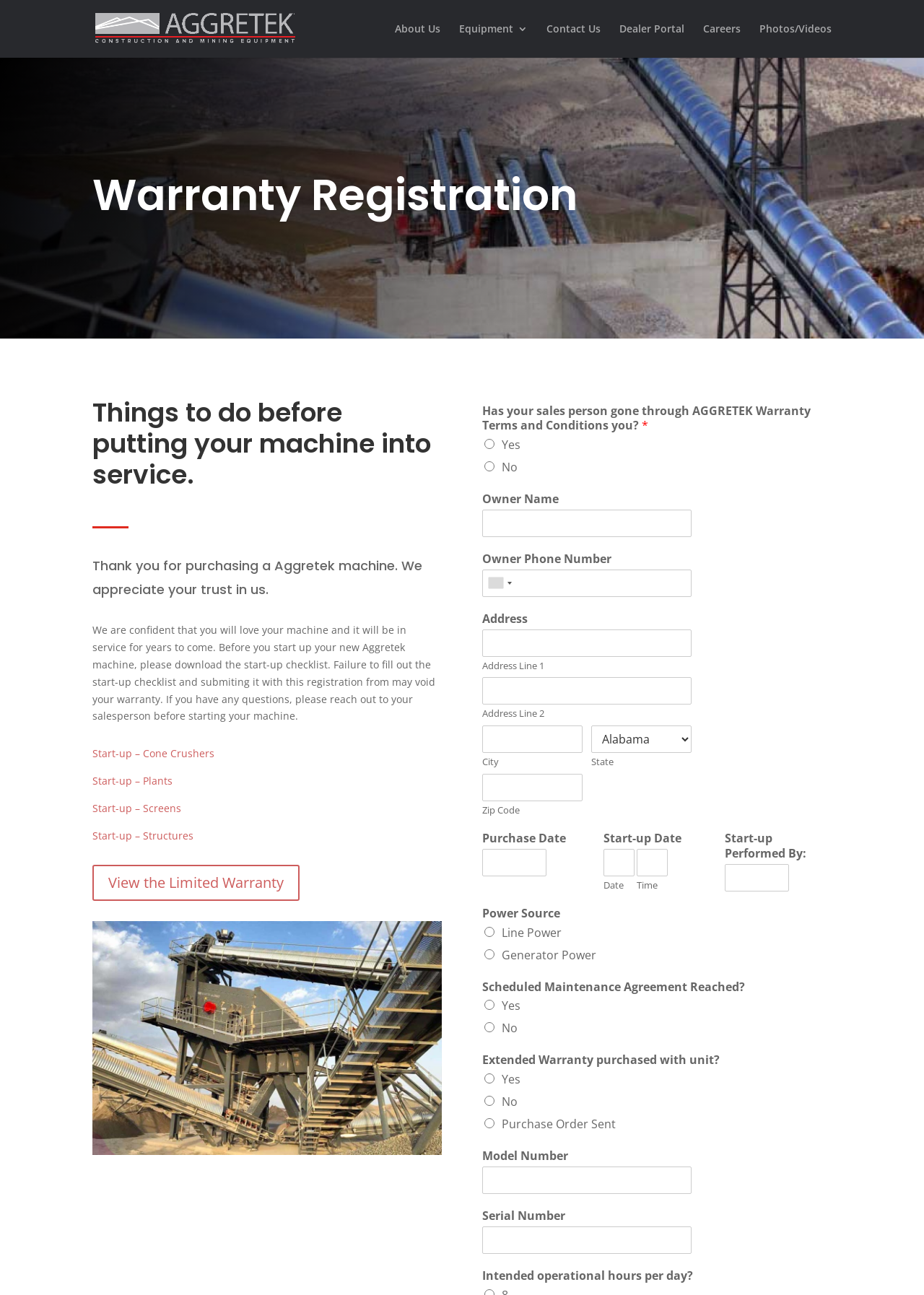Identify the coordinates of the bounding box for the element described below: "Start-up – Cone Crushers". Return the coordinates as four float numbers between 0 and 1: [left, top, right, bottom].

[0.1, 0.577, 0.232, 0.587]